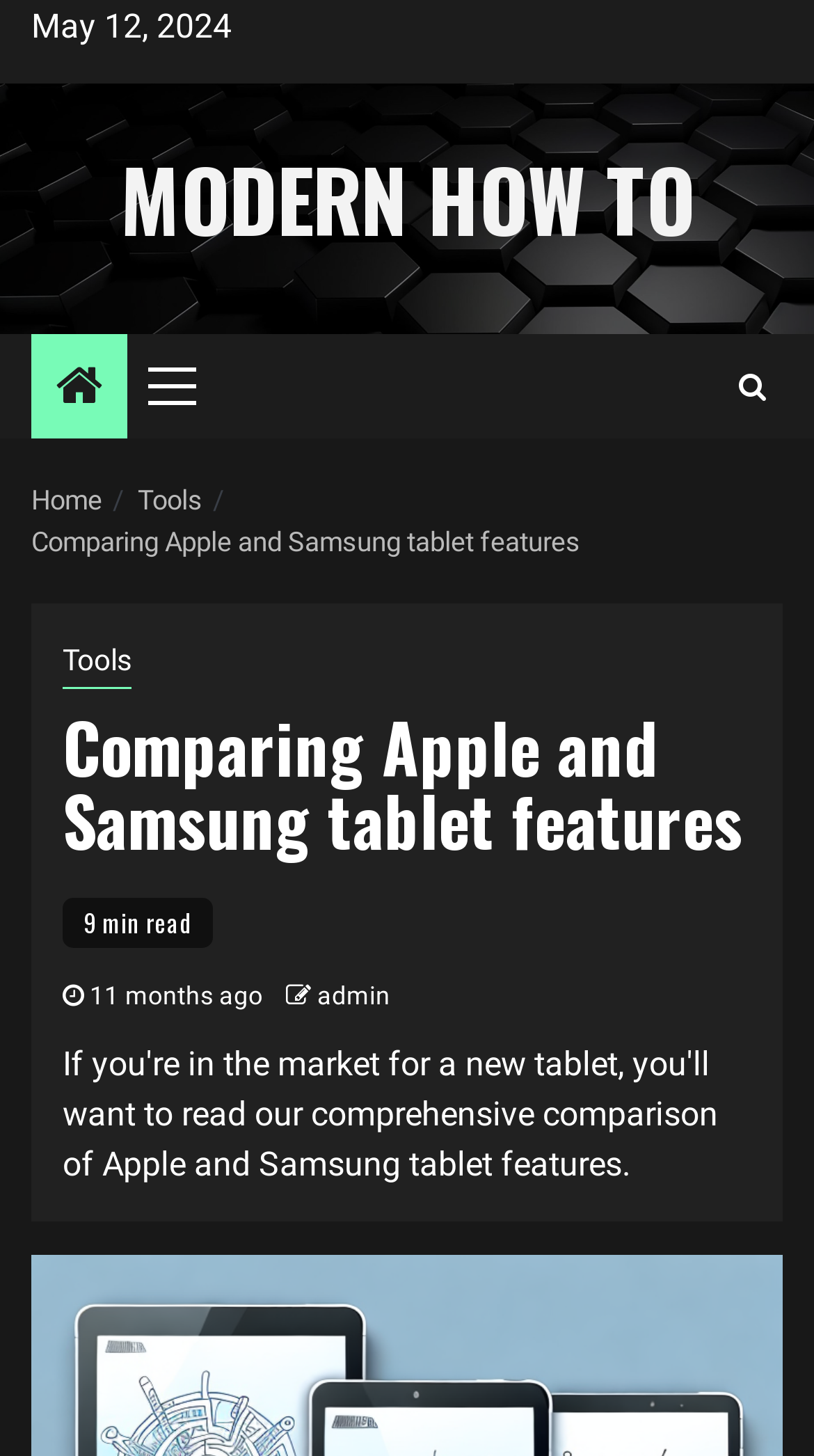Find the UI element described as: "Modern How To" and predict its bounding box coordinates. Ensure the coordinates are four float numbers between 0 and 1, [left, top, right, bottom].

[0.147, 0.093, 0.853, 0.179]